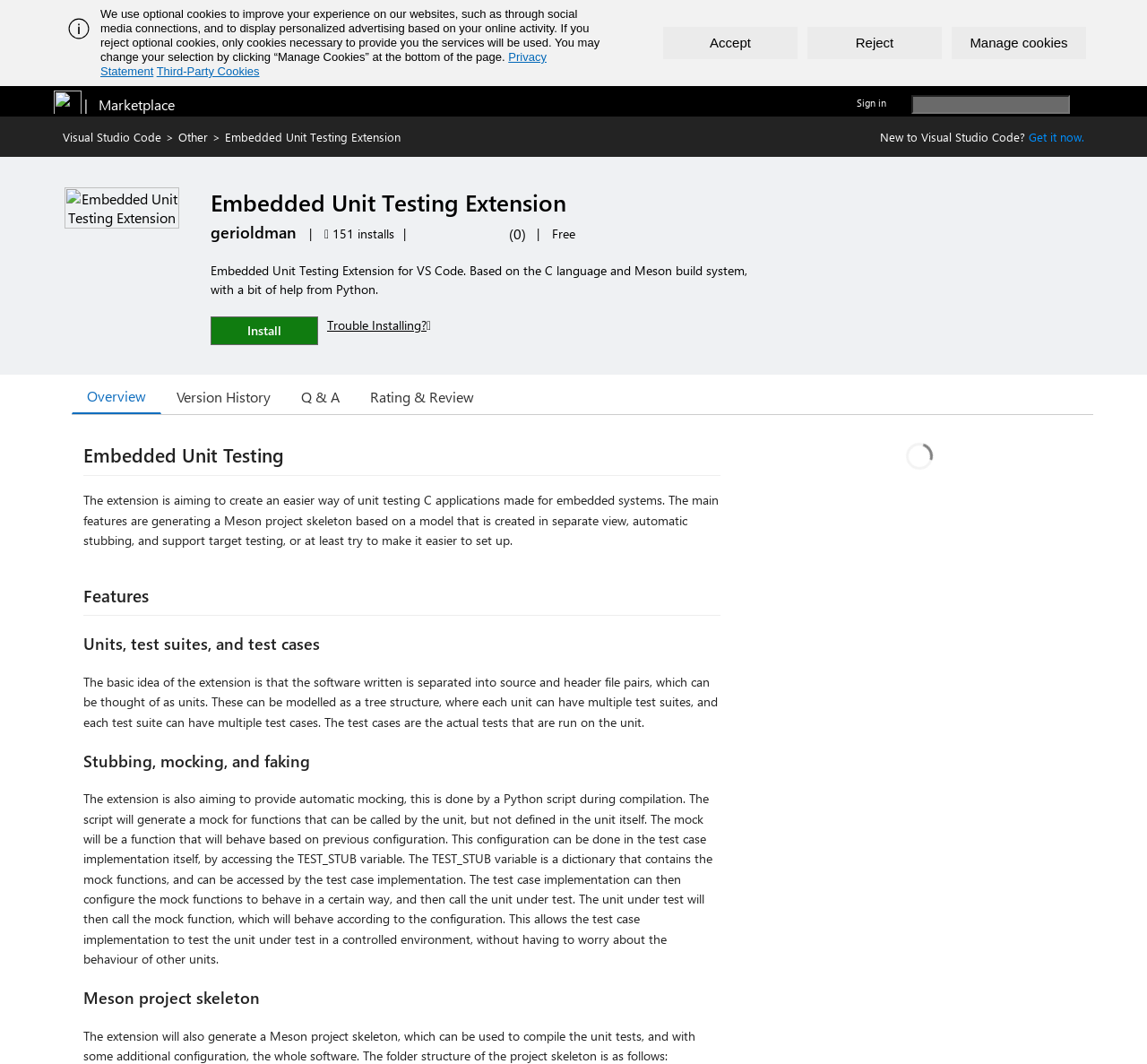Identify the coordinates of the bounding box for the element that must be clicked to accomplish the instruction: "Search for extensions".

[0.795, 0.089, 0.953, 0.1]